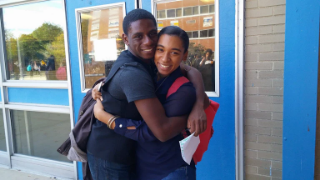What is the young woman wearing on her back?
Answer the question with a thorough and detailed explanation.

According to the caption, the young woman is dressed in a navy top and has a red backpack on her back, which suggests that she is a student or is involved in some activity at the school or community center.